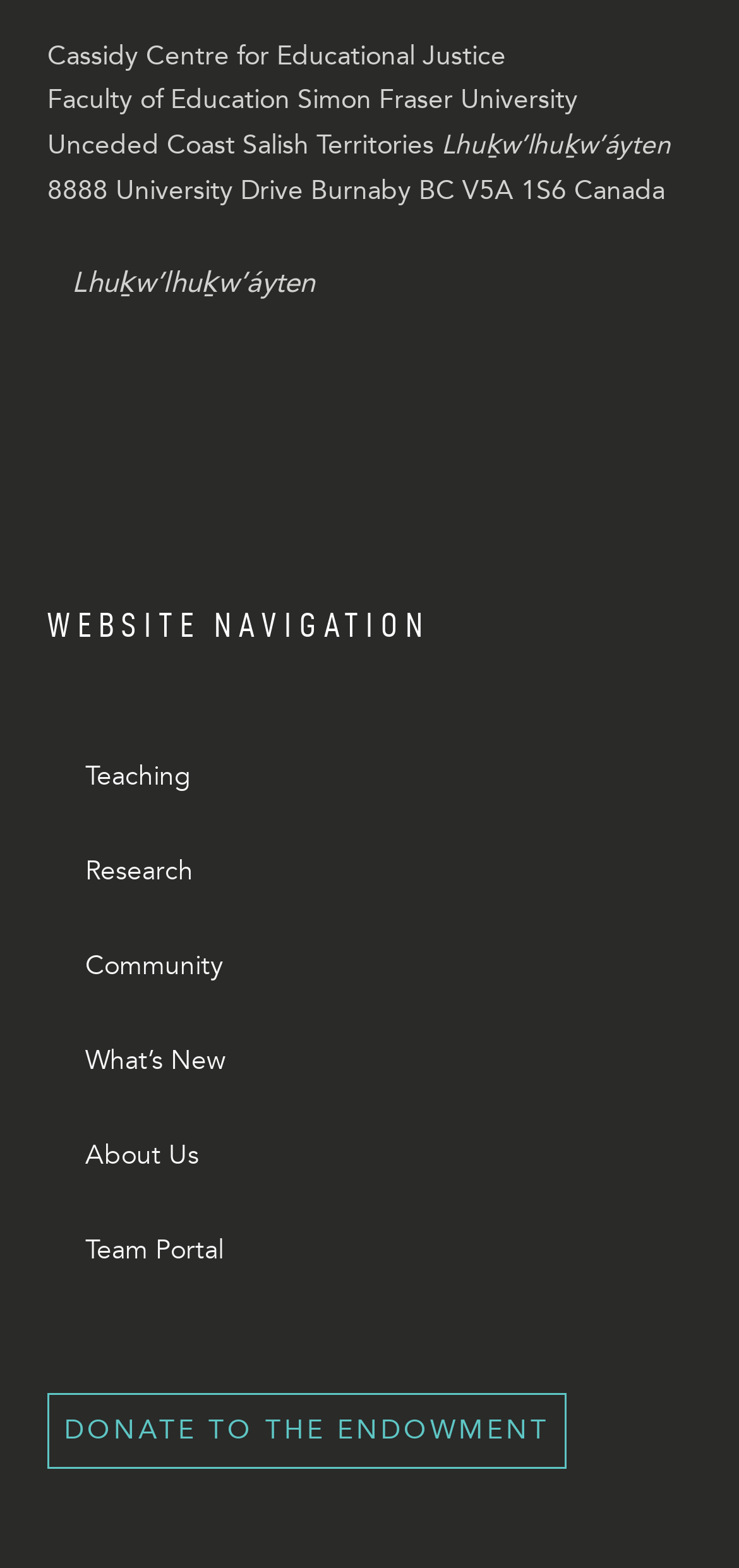Please provide a brief answer to the question using only one word or phrase: 
What is the name of the territory?

Unceded Coast Salish Territories